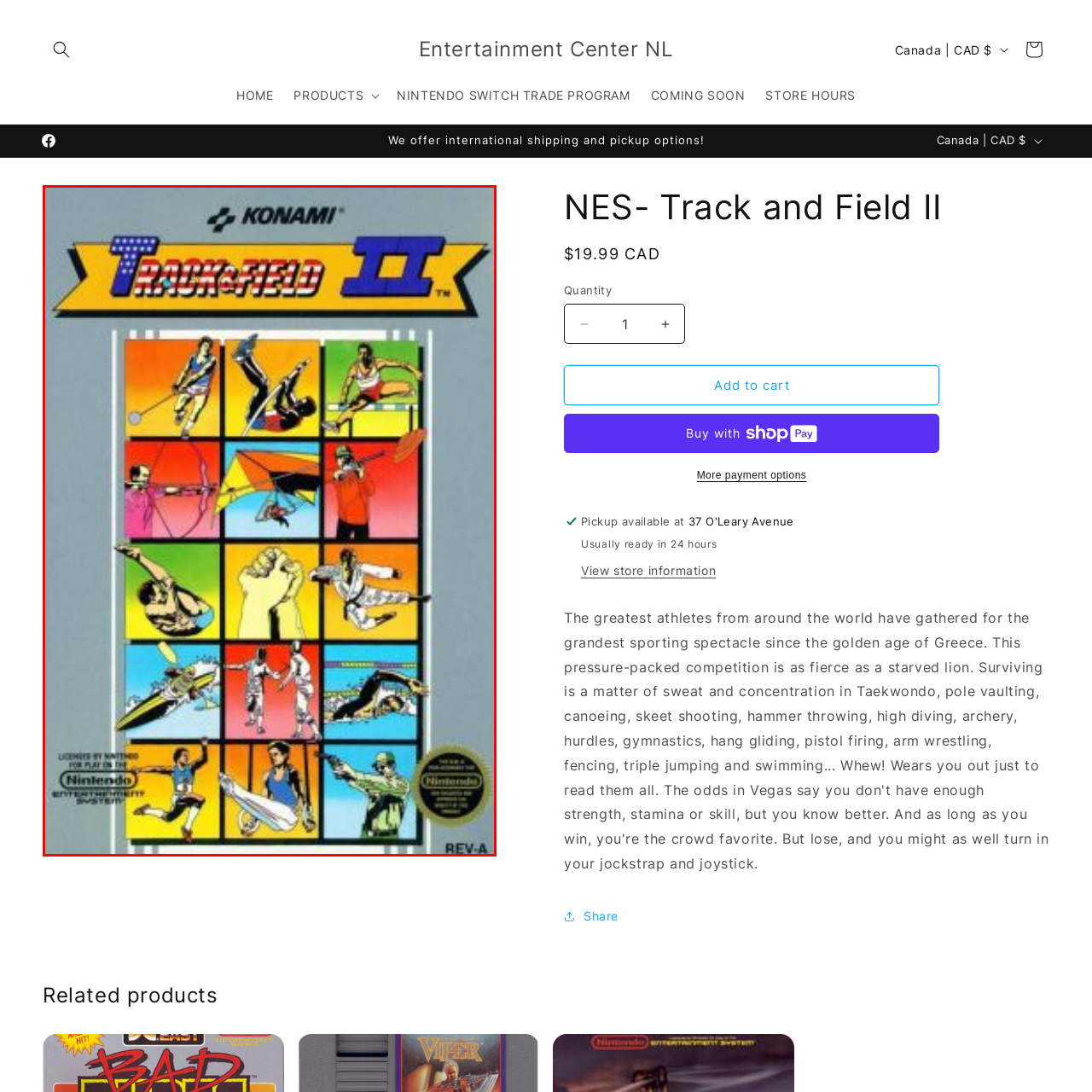Focus on the content within the red bounding box and answer this question using a single word or phrase: What is the theme of the game?

Olympic sports